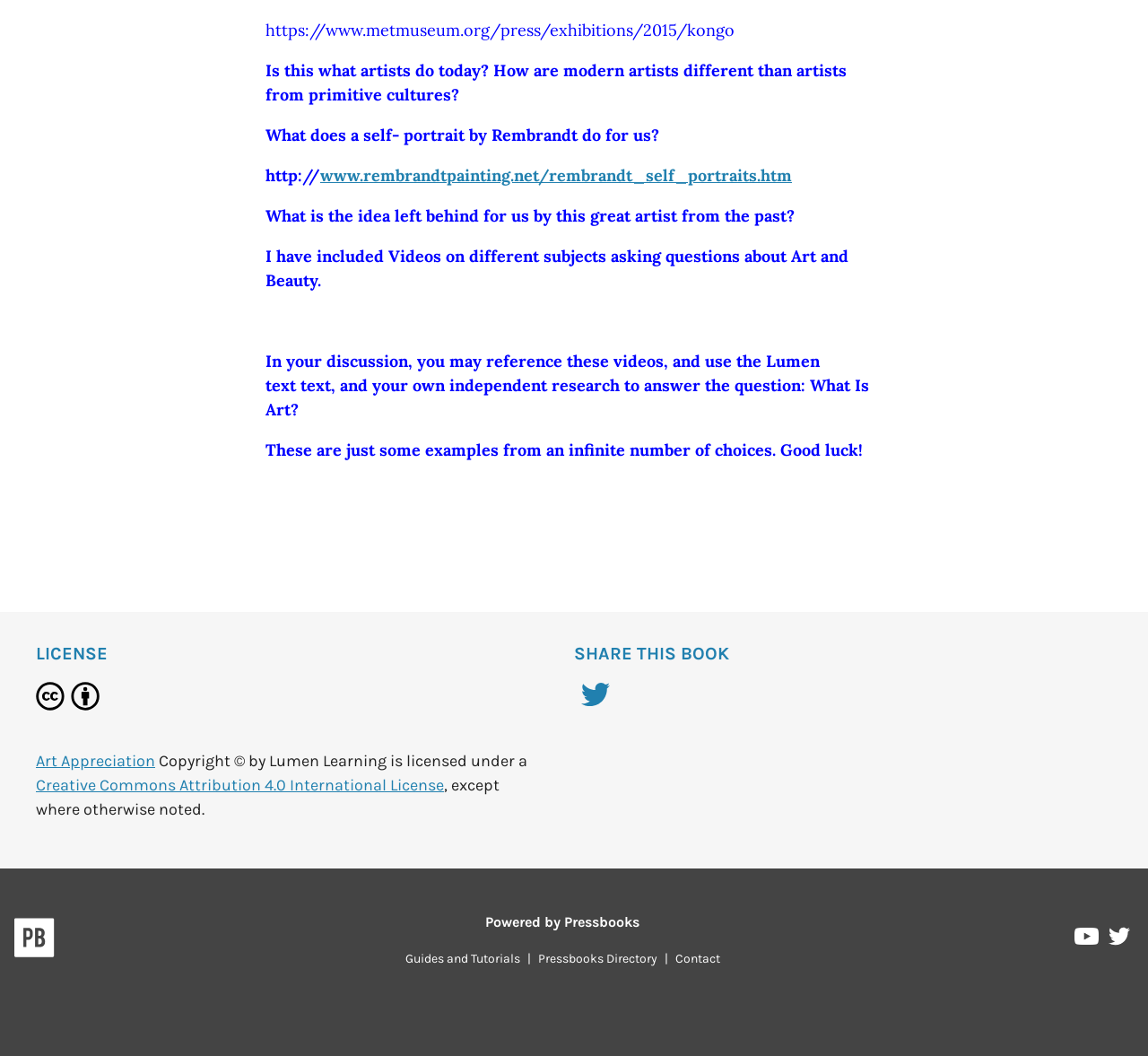What is the name of the organization that owns the copyright to the content?
Give a one-word or short-phrase answer derived from the screenshot.

Lumen Learning